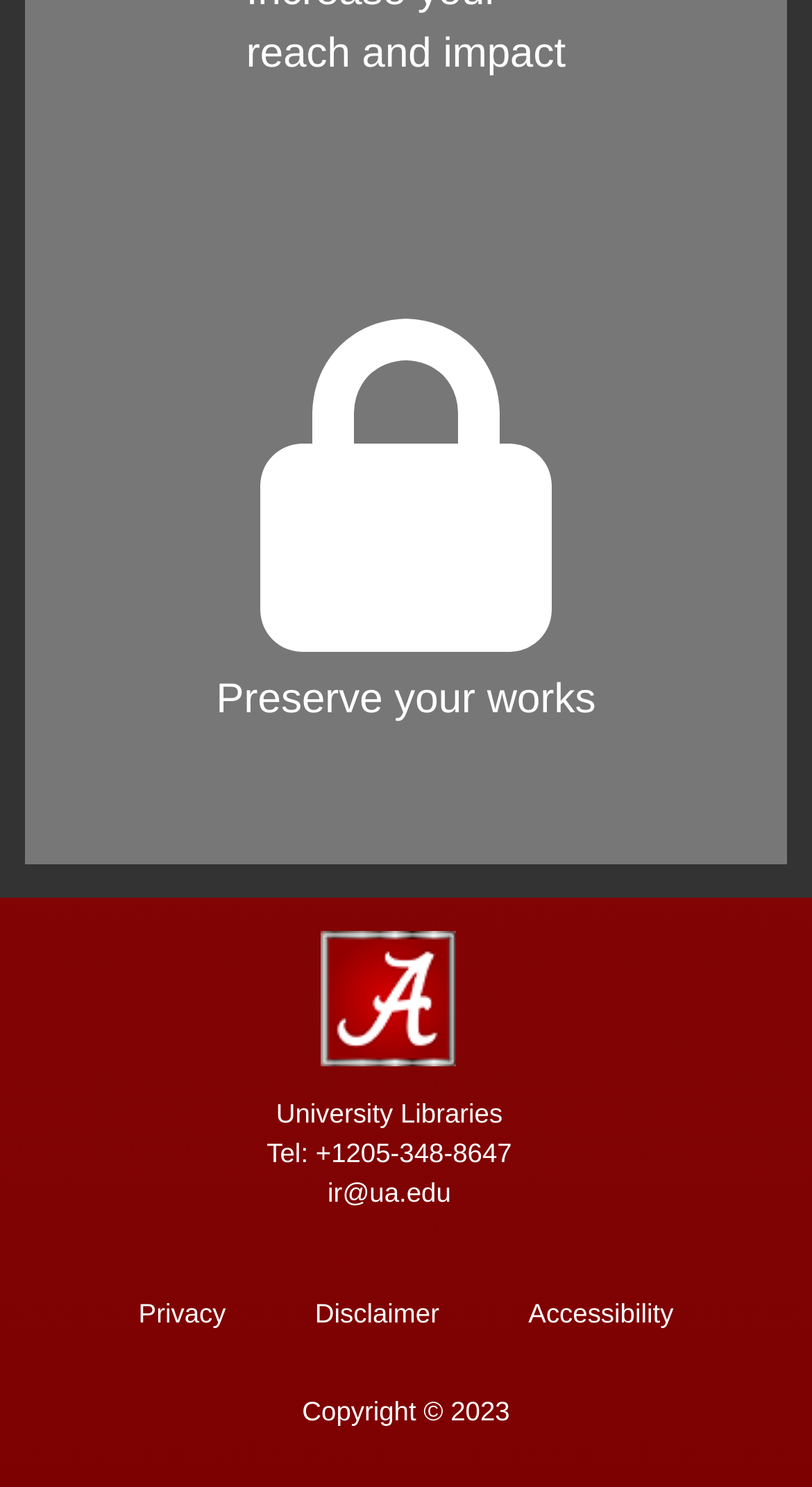Consider the image and give a detailed and elaborate answer to the question: 
What is the email address for inquiries?

The email address for inquiries can be found in the link 'ir@ua.edu' which is located near the bottom of the webpage, suggesting that it is a contact email for the institution or organization.